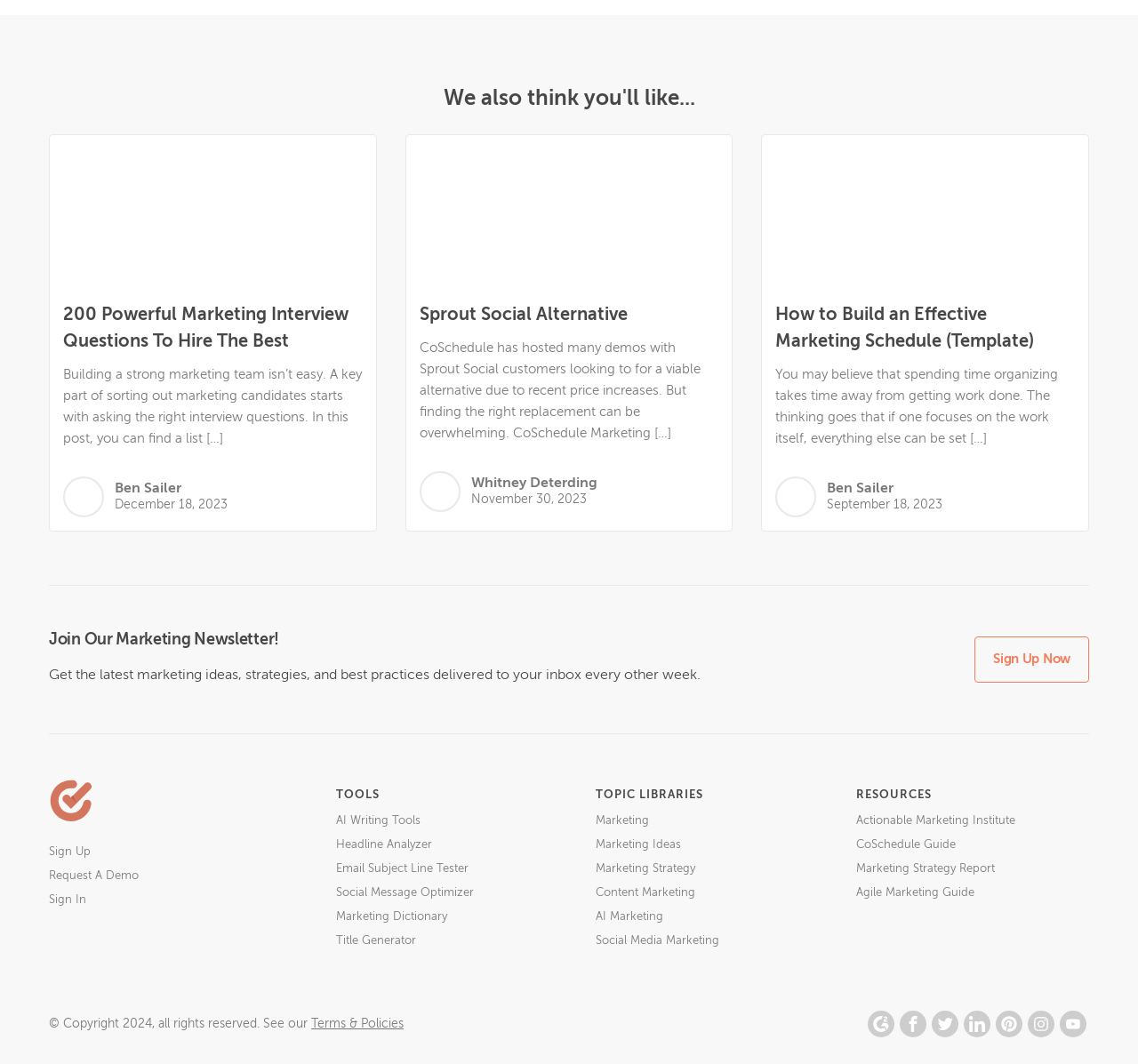Show the bounding box coordinates of the region that should be clicked to follow the instruction: "Explore the Accessories page."

None